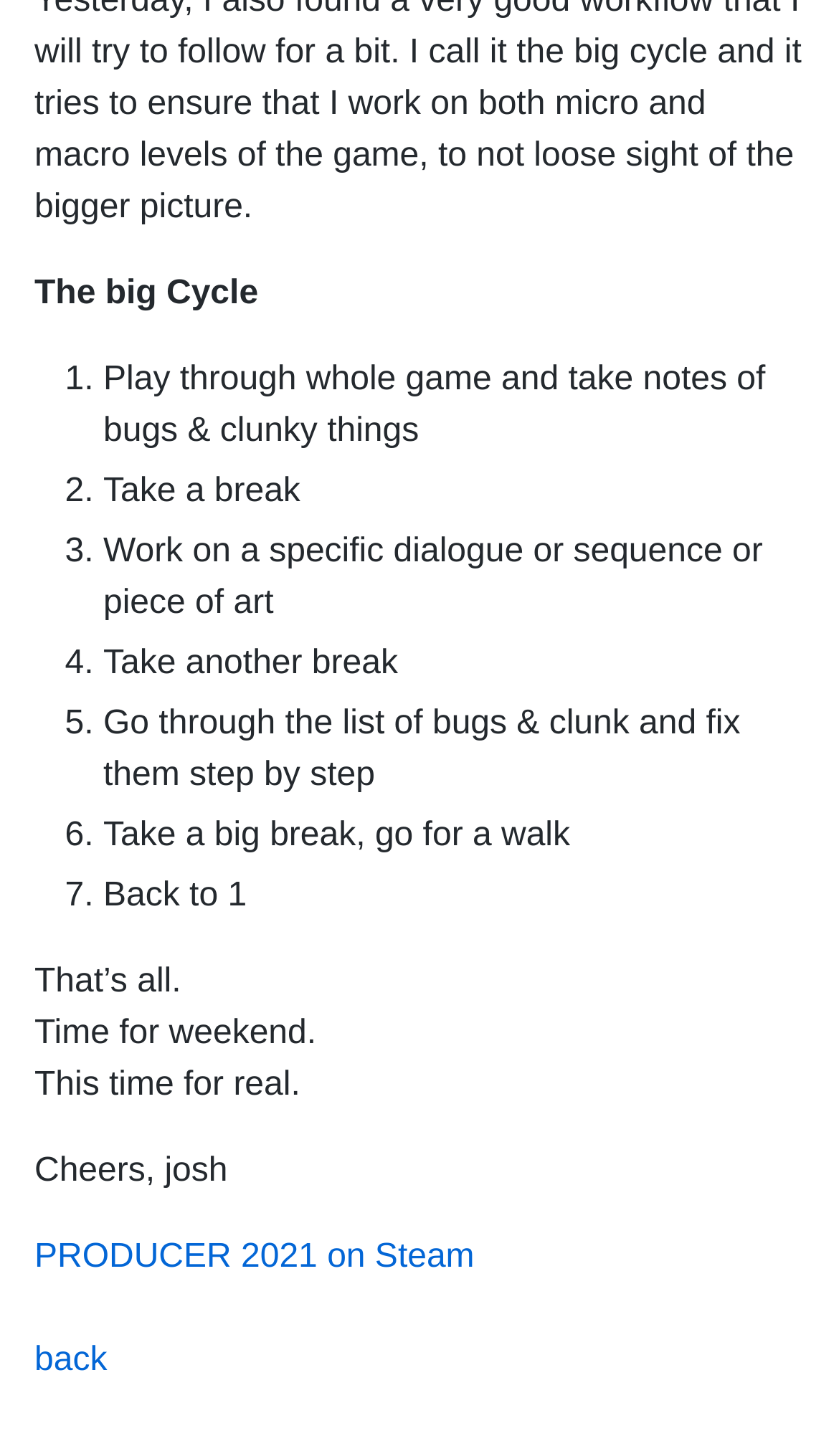Using floating point numbers between 0 and 1, provide the bounding box coordinates in the format (top-left x, top-left y, bottom-right x, bottom-right y). Locate the UI element described here: back

[0.041, 0.921, 0.128, 0.947]